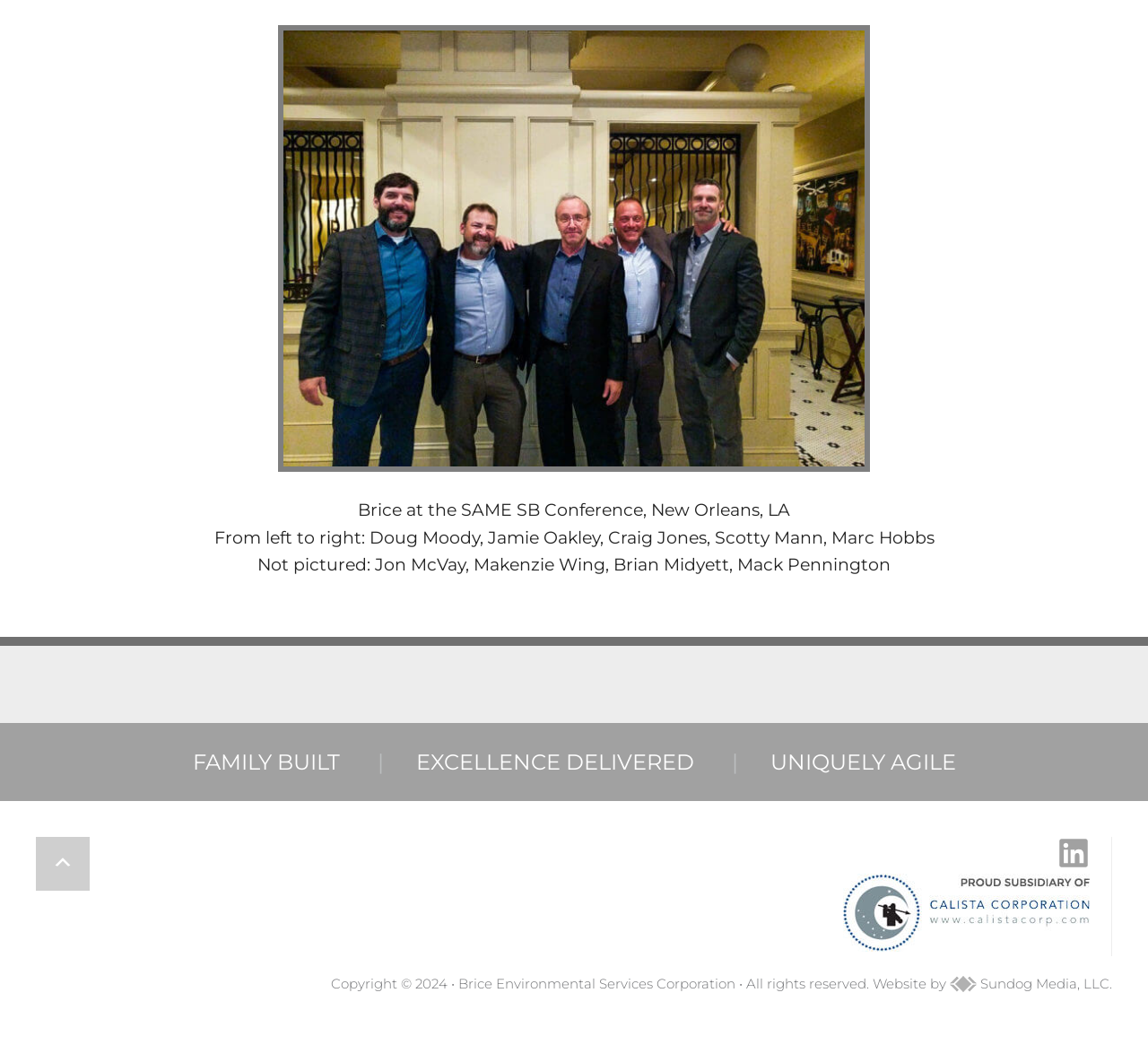Use a single word or phrase to answer the question: 
What is the relationship between Brice and Calista Corporation?

Proud Subsidiary